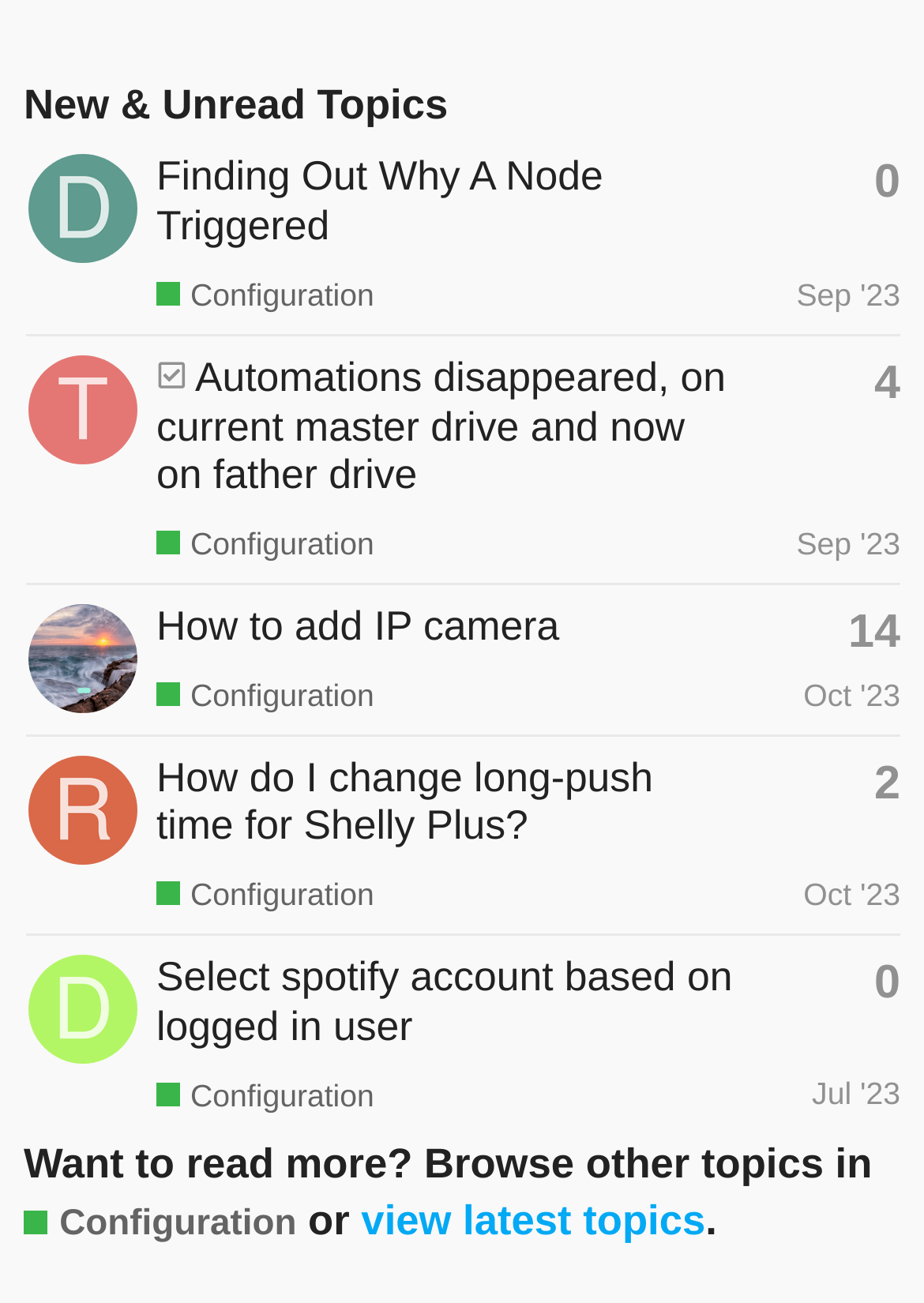Kindly respond to the following question with a single word or a brief phrase: 
Who is the author of the topic 'Finding Out Why A Node Triggered'?

darthrater